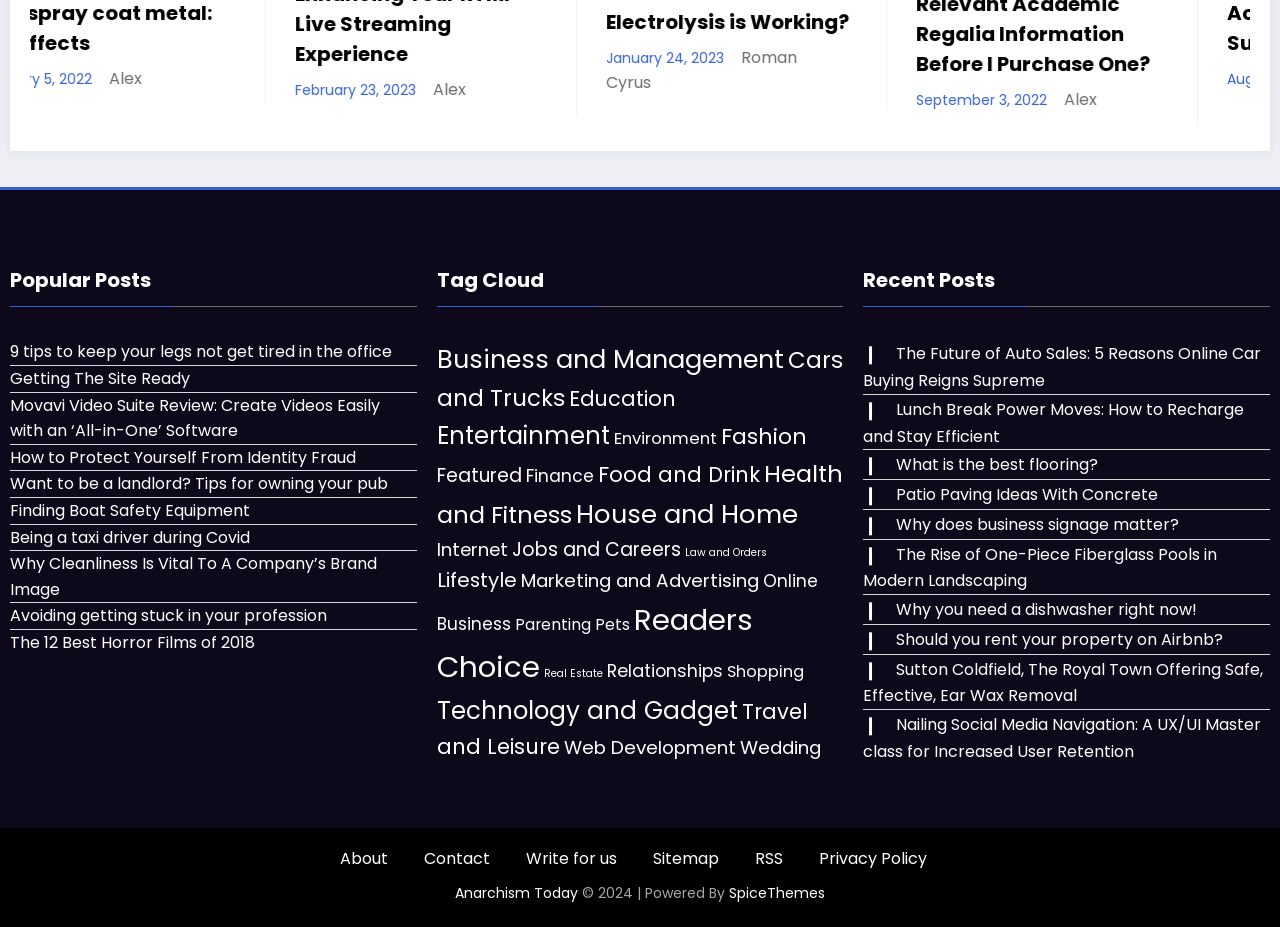Determine the coordinates of the bounding box that should be clicked to complete the instruction: "Check recent posts". The coordinates should be represented by four float numbers between 0 and 1: [left, top, right, bottom].

[0.675, 0.292, 0.992, 0.332]